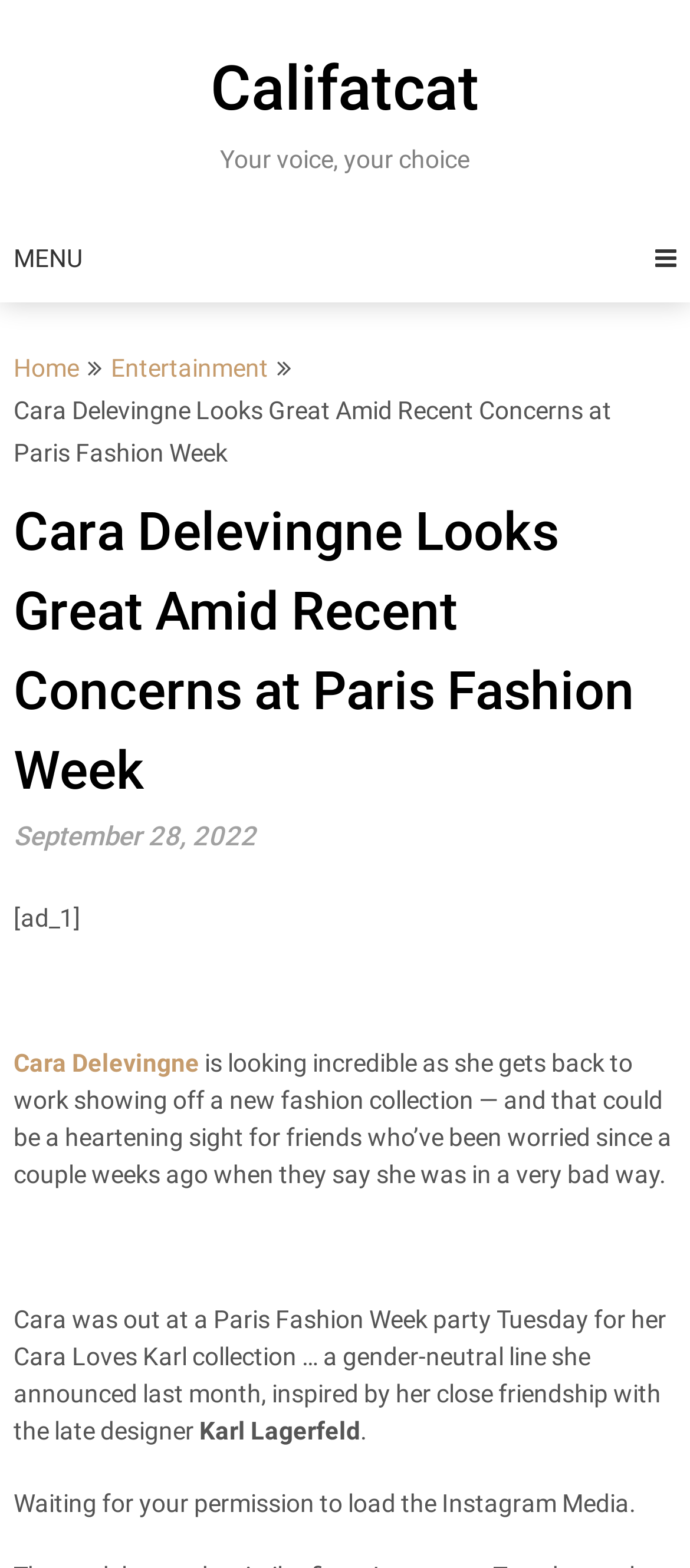When was the article about Cara Delevingne published?
Using the visual information from the image, give a one-word or short-phrase answer.

September 28, 2022